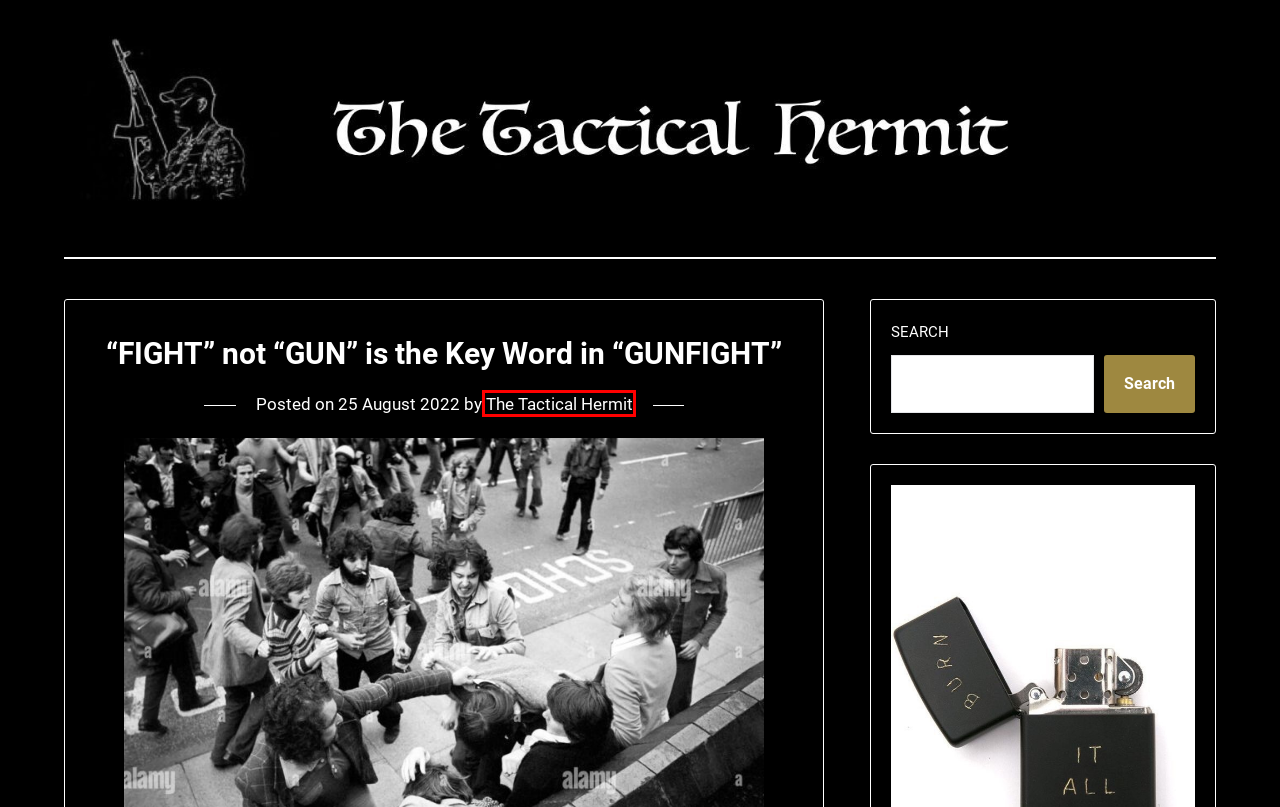You have a screenshot of a webpage with a red bounding box highlighting a UI element. Your task is to select the best webpage description that corresponds to the new webpage after clicking the element. Here are the descriptions:
A. Stuck Pig Medical
B. Vermont Folk Troth | For a Free and United Vermont Republic
C. The Tactical Hermit
D. Evil White Guy | The immutable laws of toleration is upon you. You own it… Western Man.
E. THE DISSIDENT RIGHT – Fighting for Faith, Family, Fatherland, and Freedom
F. Tactical Wisdom – Tactical Training with a Biblical foundation
G. HOME | IllegalAlienReport
H. Liberty- Inspired Lifestyle Apparel
    
    
    
      – Liber Apparel

C